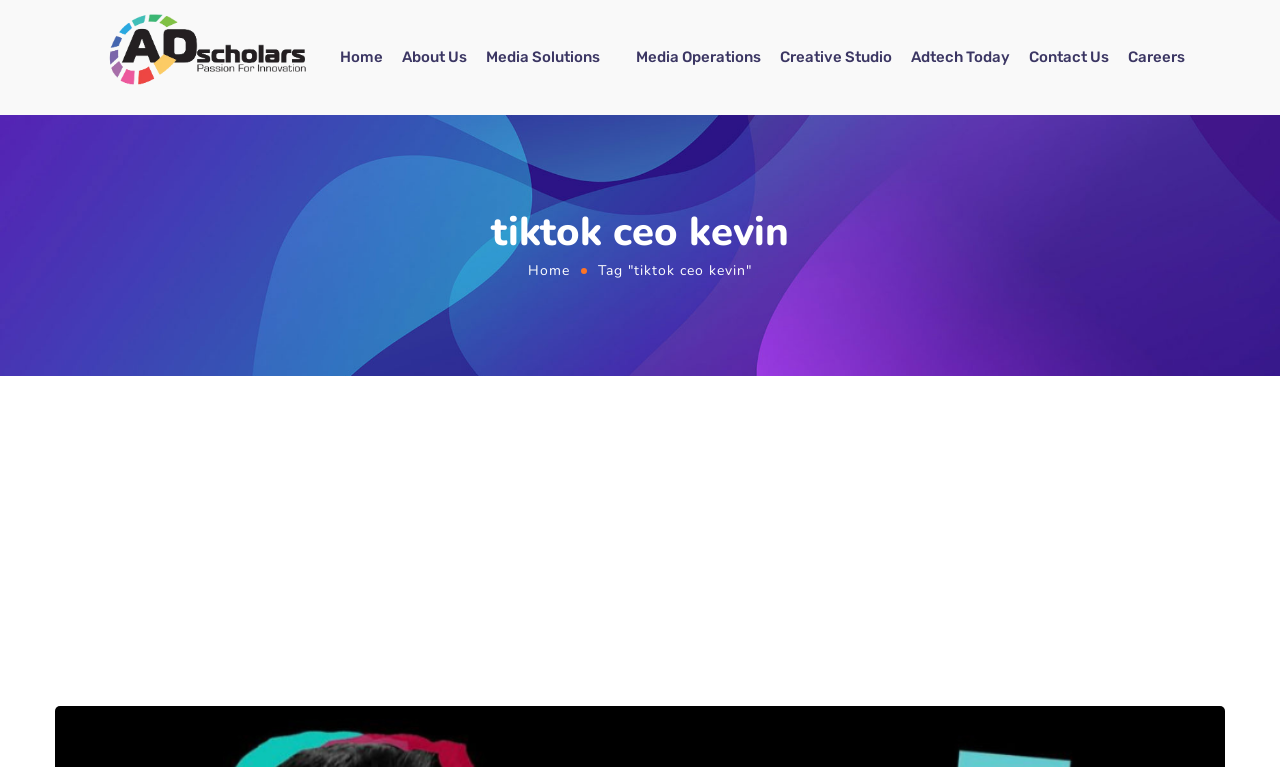What is the title of the first article?
Please provide a single word or phrase as the answer based on the screenshot.

TikTok Trump Row: CEO Kevin Mayer Calls Quit